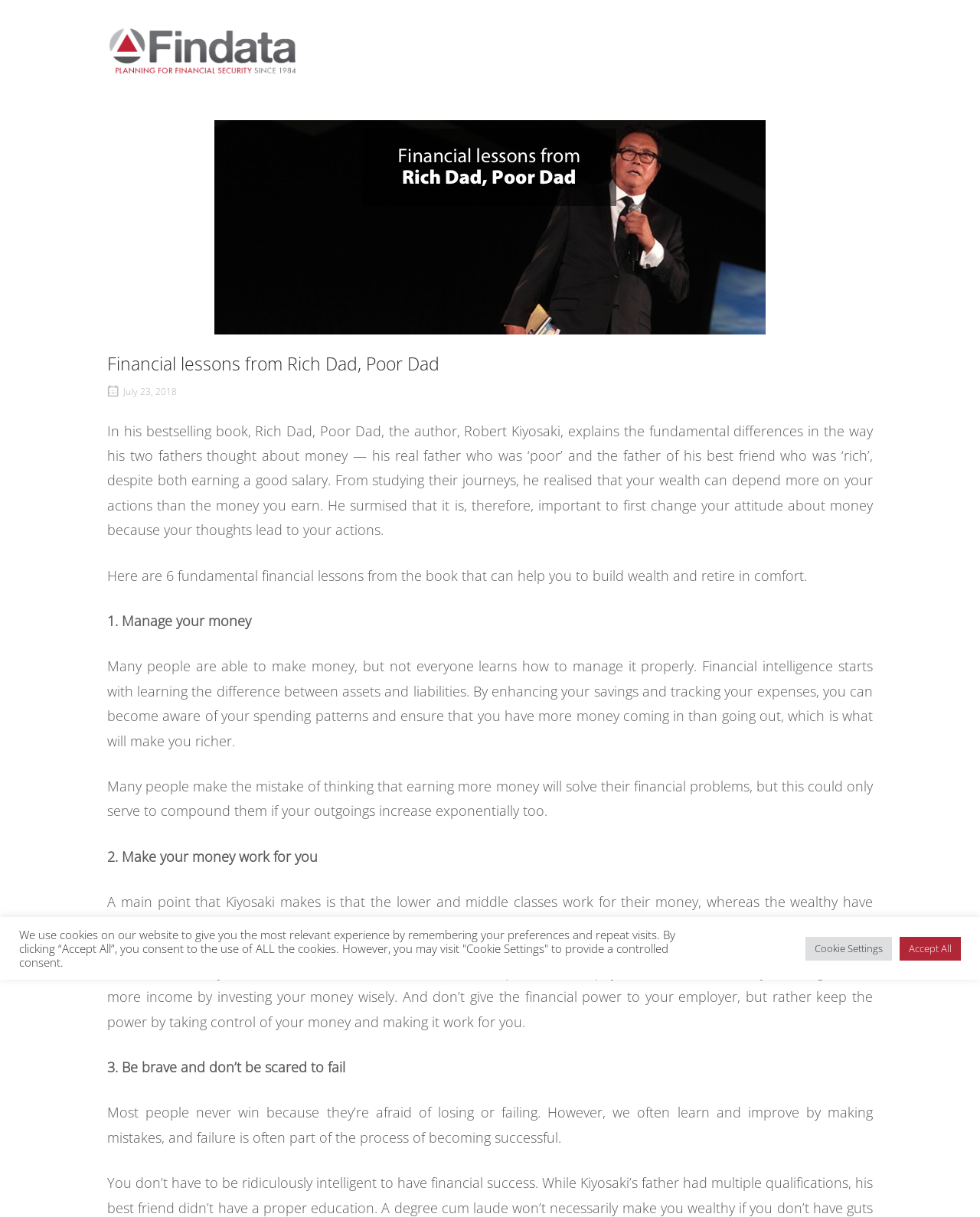Determine the bounding box coordinates of the clickable element to complete this instruction: "Go to 'DRAWING TUTORIALS'". Provide the coordinates in the format of four float numbers between 0 and 1, [left, top, right, bottom].

None